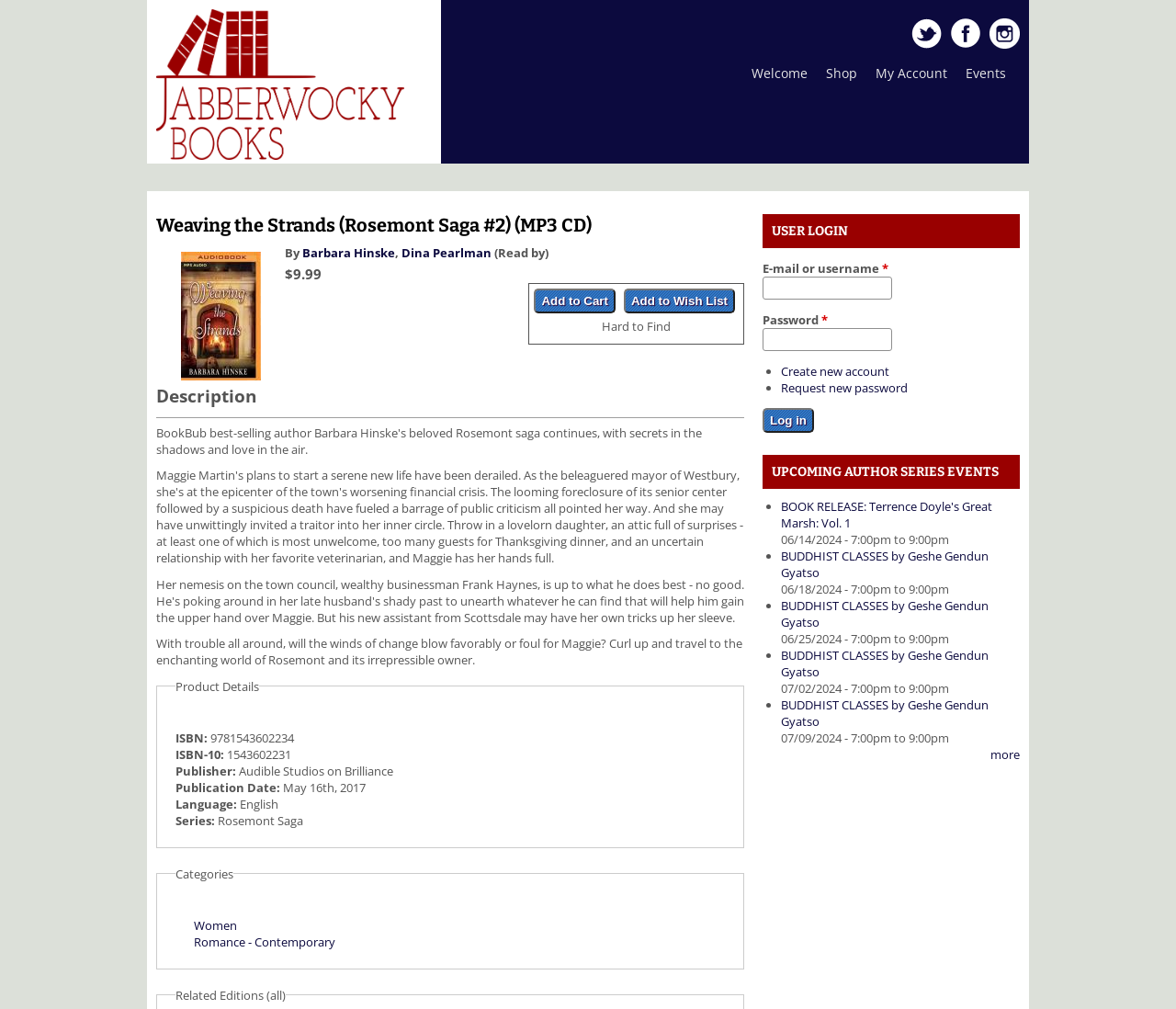Articulate a complete and detailed caption of the webpage elements.

This webpage is about a book titled "Weaving the Strands (Rosemont Saga #2)" by Barbara Hinske, available in MP3 CD format. At the top, there is a navigation menu with links to "Skip to main content", "Jabberwocky Bookshop Logo", "Twitter", "Facebook", and "Instagram". Below the navigation menu, there are links to "Welcome", "Shop", "My Account", and "Events".

The main content of the page is divided into two sections. On the left, there is a section dedicated to the book, featuring a cover image, author information, and a brief description of the book. The description reads, "With trouble all around, will the winds of change blow favorably or foul for Maggie? Curl up and travel to the enchanting world of Rosemont and its irrepressible owner." Below the description, there are details about the book, including its ISBN, publisher, publication date, language, and series.

On the right, there is a section for user login, where users can enter their email or username and password to log in. There are also links to create a new account and request a new password. Below the login section, there is a list of upcoming author series events, including book releases and Buddhist classes.

At the bottom of the page, there is a complementary section with a heading "UPCOMING AUTHOR SERIES EVENTS" that lists several events with dates, times, and descriptions.